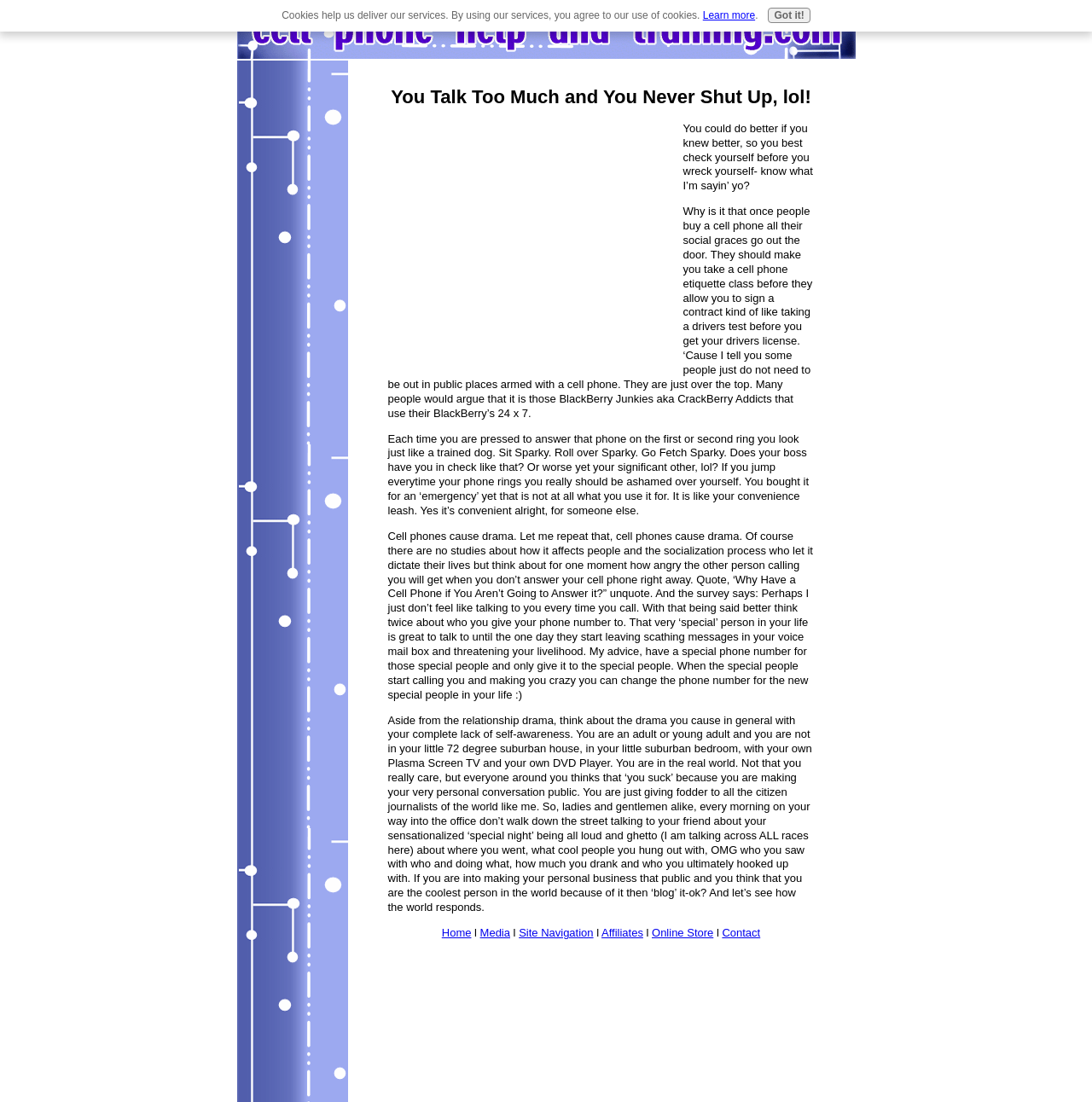Using the information in the image, give a comprehensive answer to the question: 
What is the author's suggestion for dealing with drama caused by cell phones?

The author suggests that to avoid drama caused by cell phones, one should have a special phone number for special people in their life, and change it when needed, to avoid unwanted calls and messages.